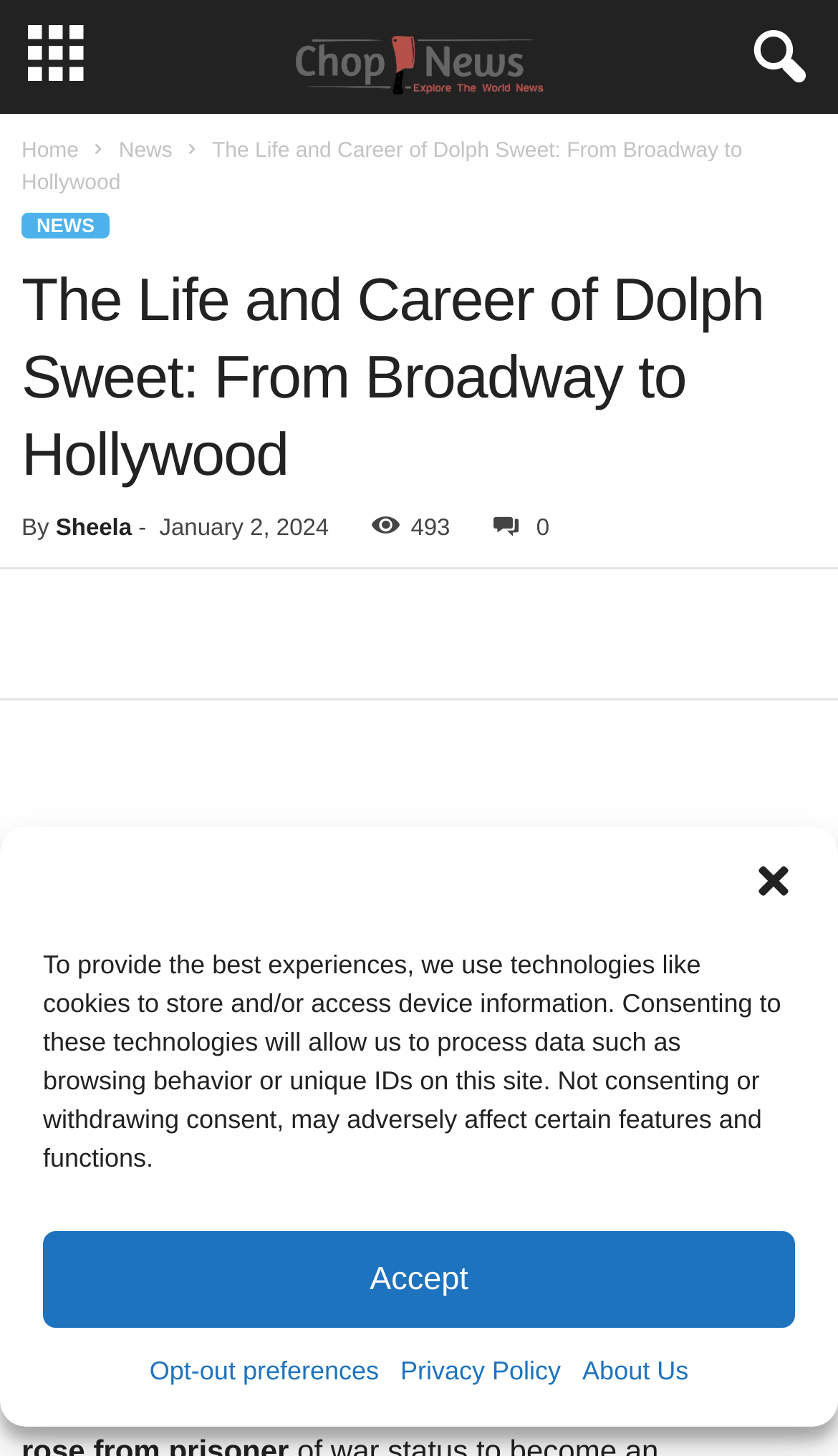Given the webpage screenshot, identify the bounding box of the UI element that matches this description: "Opt-out preferences".

[0.178, 0.927, 0.452, 0.958]